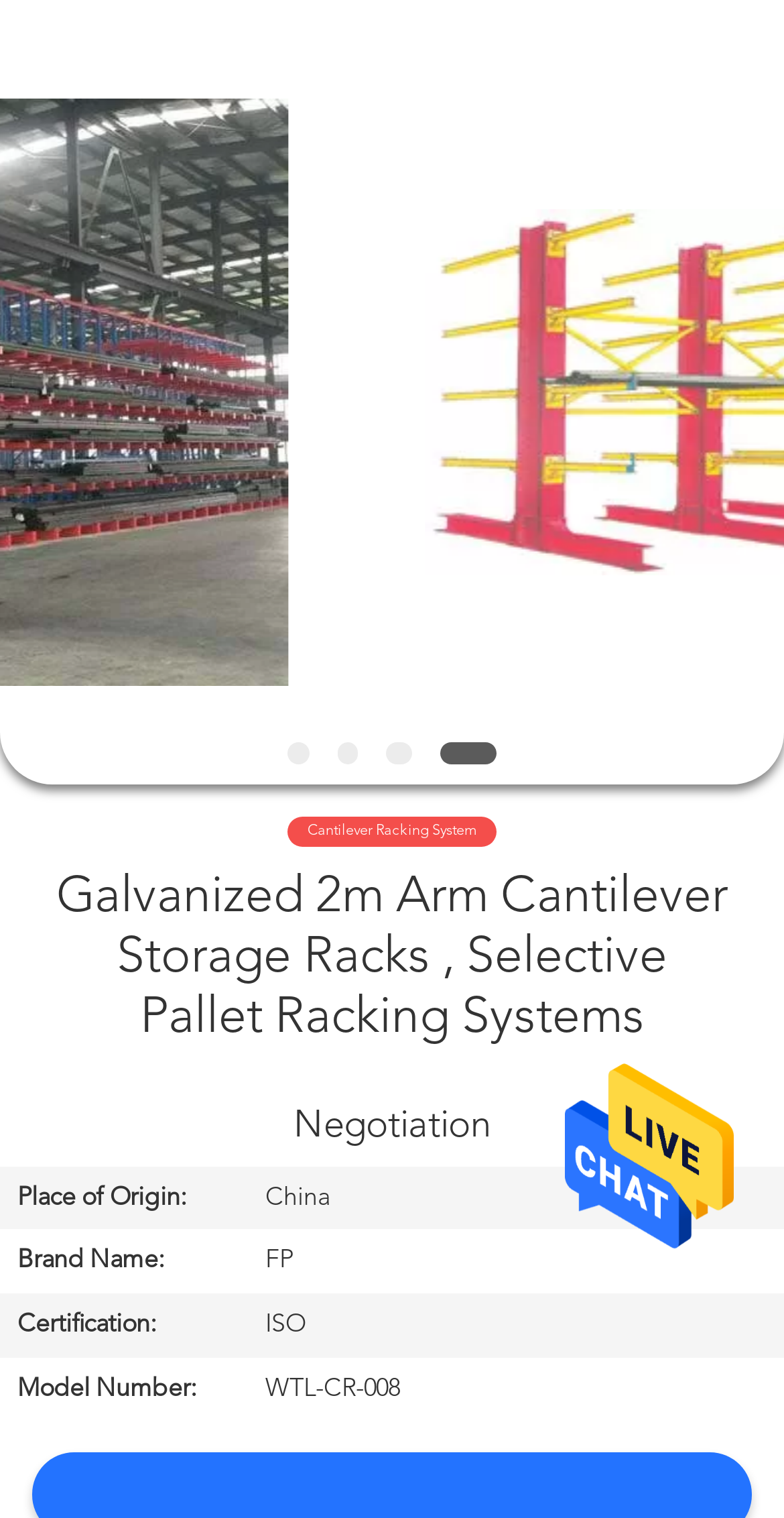Where is the product from?
Refer to the image and give a detailed answer to the query.

I found the place of origin by looking at the table with the caption 'Negotiation' and finding the row with the rowheader 'Place of Origin:' which has a gridcell with the value 'China'.